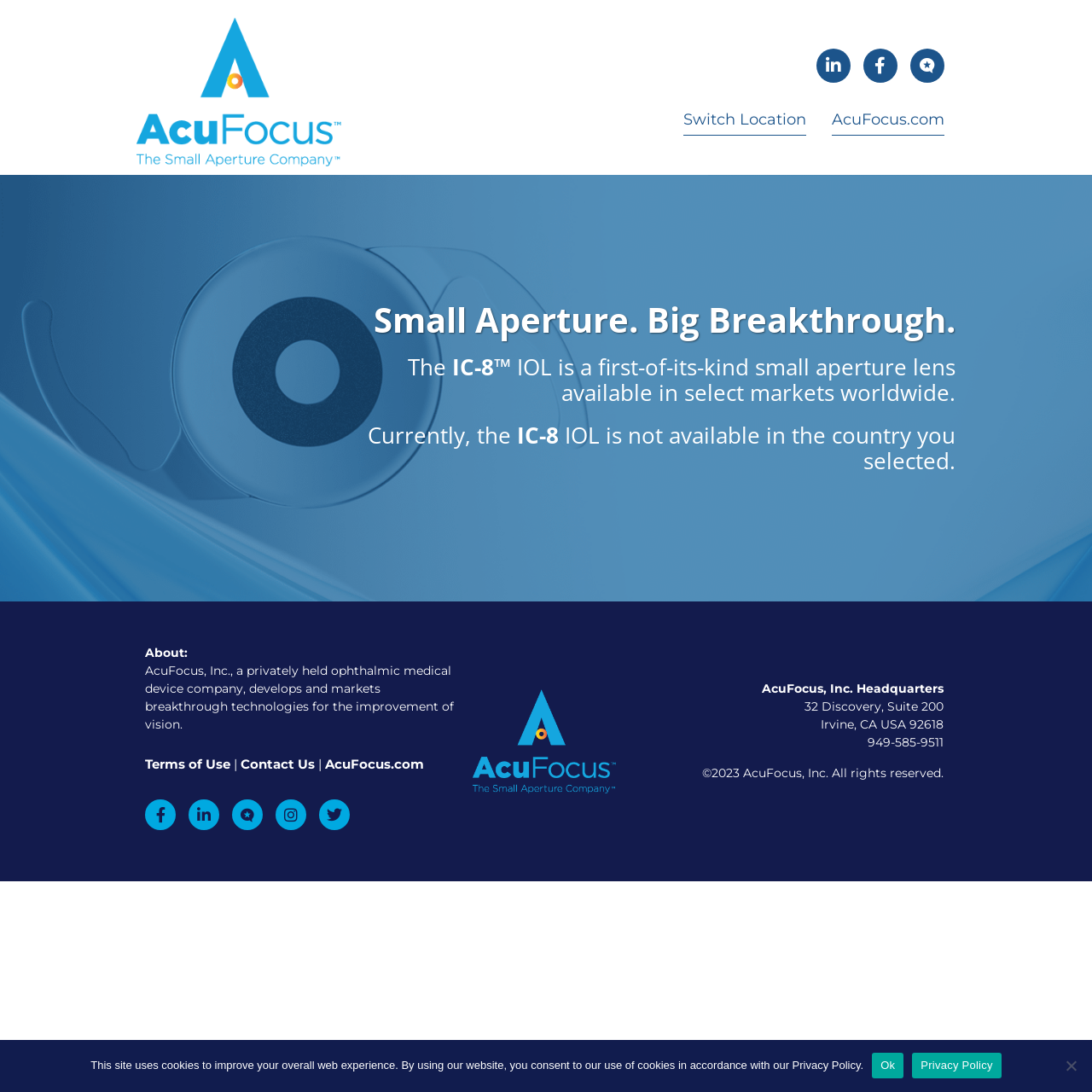Identify the bounding box coordinates for the UI element described as follows: AcuFocus.com. Use the format (top-left x, top-left y, bottom-right x, bottom-right y) and ensure all values are floating point numbers between 0 and 1.

[0.762, 0.091, 0.865, 0.124]